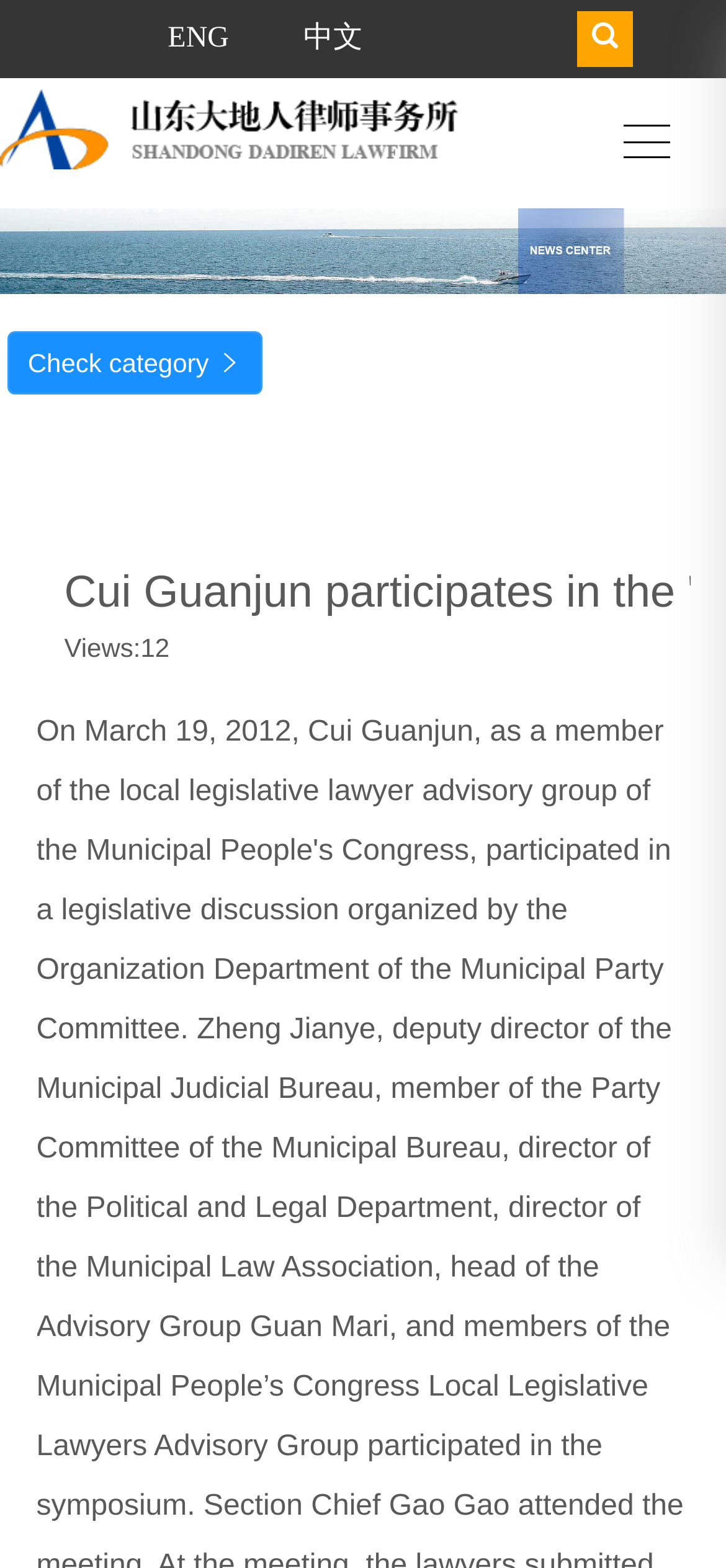Identify the bounding box for the UI element described as: "ENG". Ensure the coordinates are four float numbers between 0 and 1, formatted as [left, top, right, bottom].

[0.231, 0.014, 0.315, 0.035]